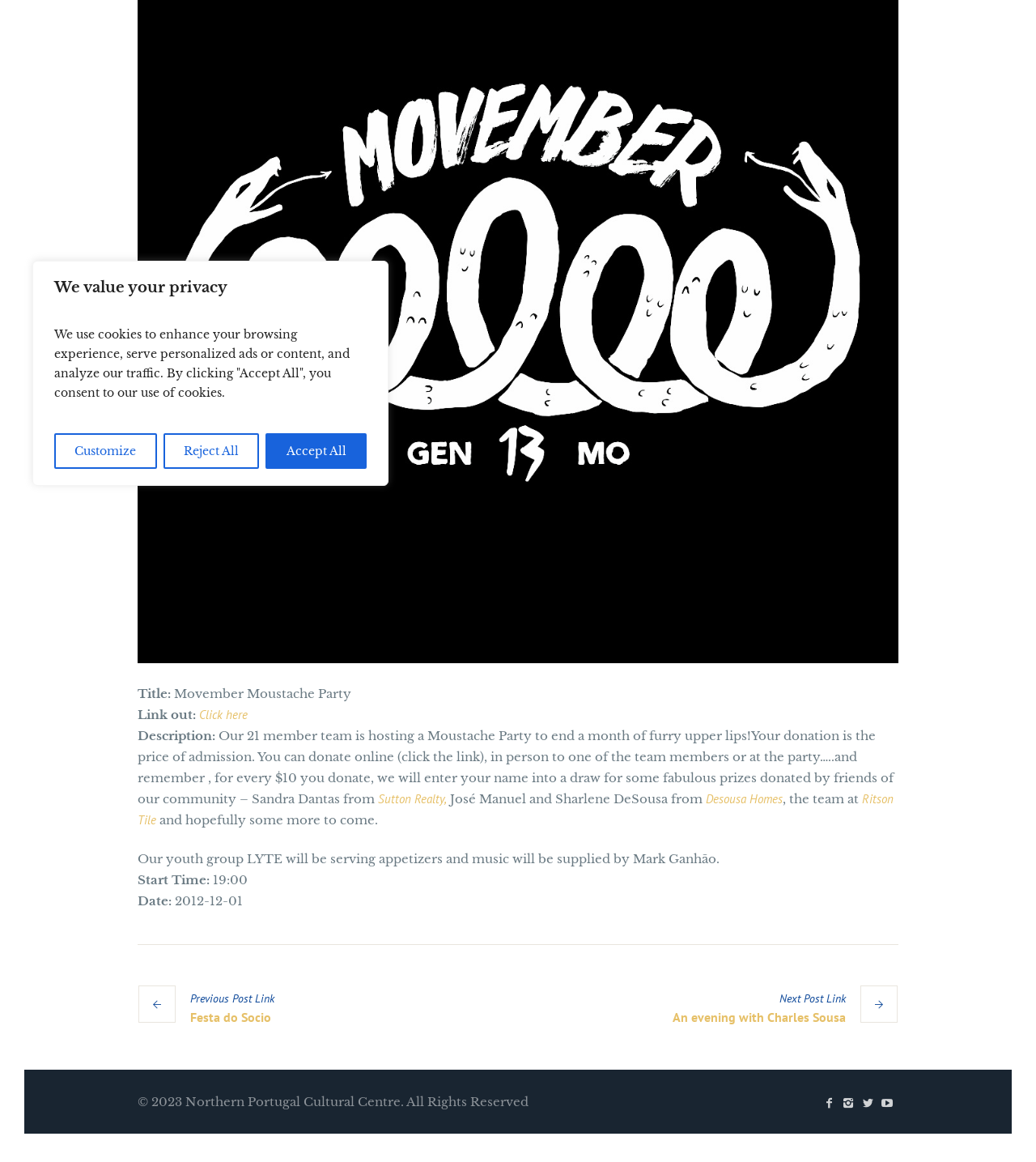Show the bounding box coordinates for the HTML element as described: "Sutton Realty,".

[0.365, 0.681, 0.431, 0.694]